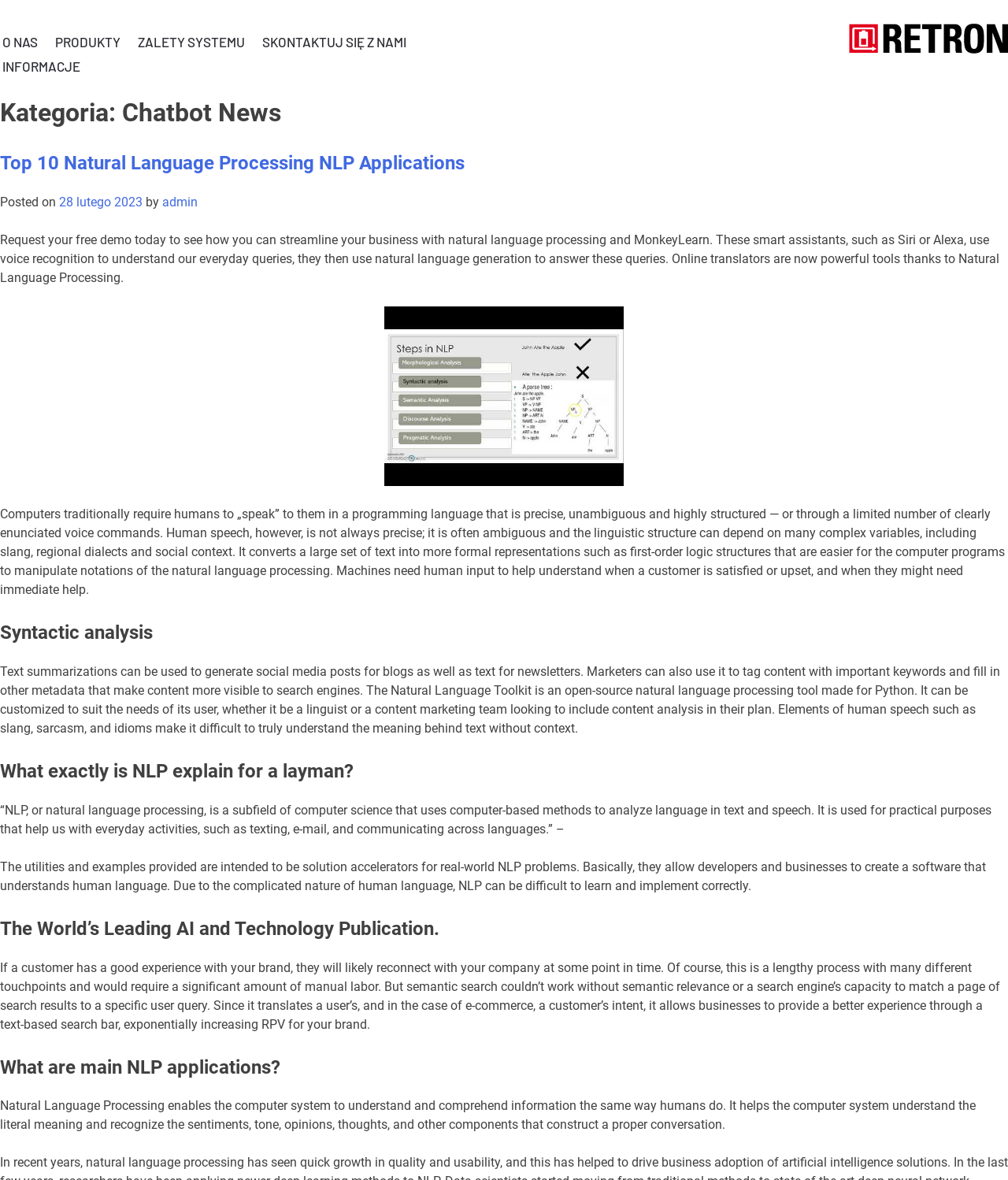Locate the bounding box coordinates of the element you need to click to accomplish the task described by this instruction: "Click on Request your free demo today".

[0.0, 0.197, 0.991, 0.242]